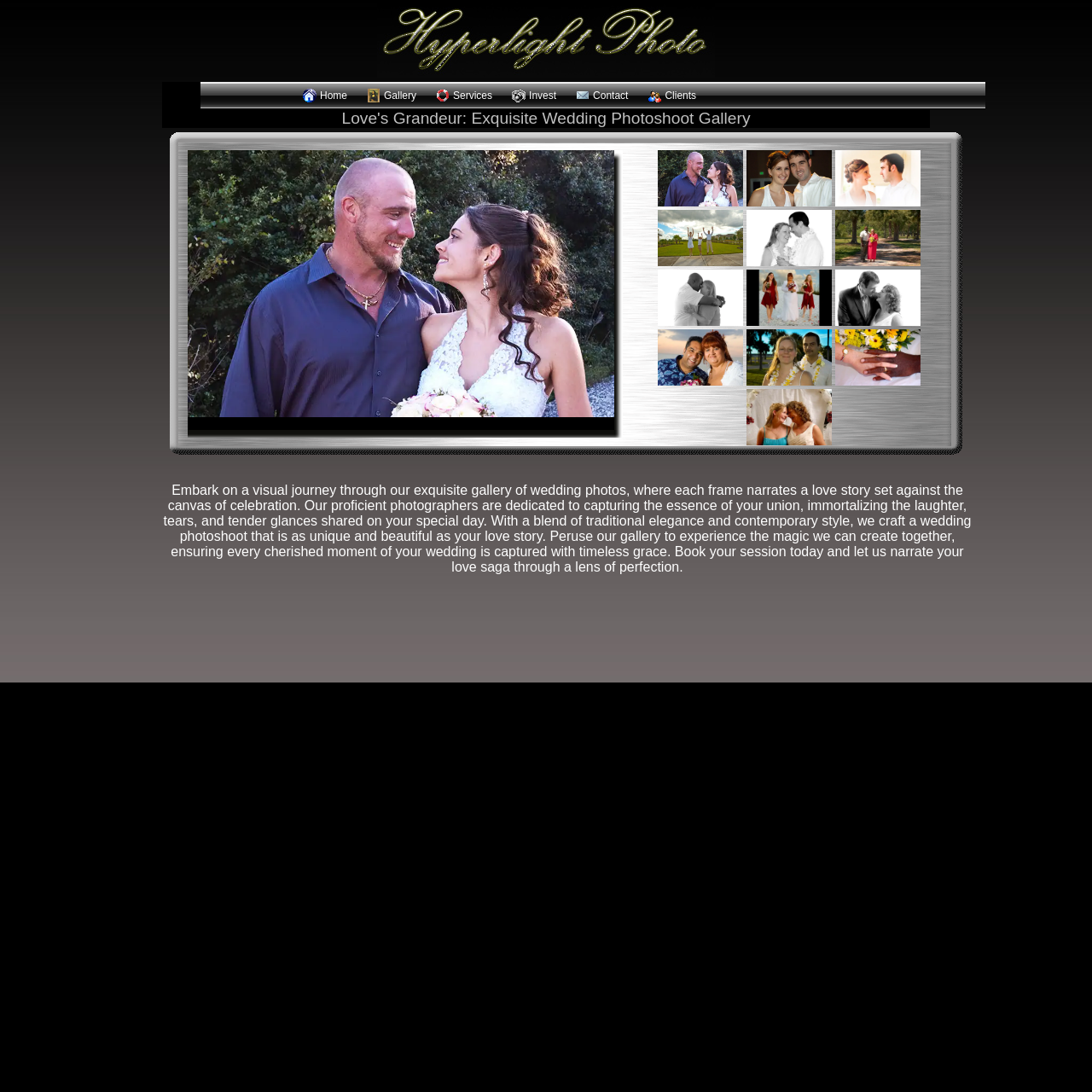Give an extensive and precise description of the webpage.

The webpage is a wedding photoshoot gallery, titled "Eternal Bonds: Wedding Photoshoot Gallery". At the top, there is a logo image "Hyperlight Photography" centered horizontally. Below the logo, there is a navigation menu with five links: "add new Home", "my pictures Gallery", "help Services", "check mail Invest", and "statistic Contact", each accompanied by a small icon image. 

The main content area is divided into two sections. The top section has a heading "Love's Grandeur: Exquisite Wedding Photoshoot Gallery" and a background image that spans the entire width. On top of the background image, there is a shadow image and a large image that takes up most of the width.

The bottom section is a gallery of wedding photos, with nine large images arranged in three rows. Each image is a link, and they are evenly spaced horizontally. Below the images, there is a paragraph of text that describes the wedding photoshoot services offered, emphasizing the unique and beautiful storytelling of each couple's love story.

Overall, the webpage has a clean and elegant design, with a focus on showcasing the wedding photoshoot gallery and services offered.